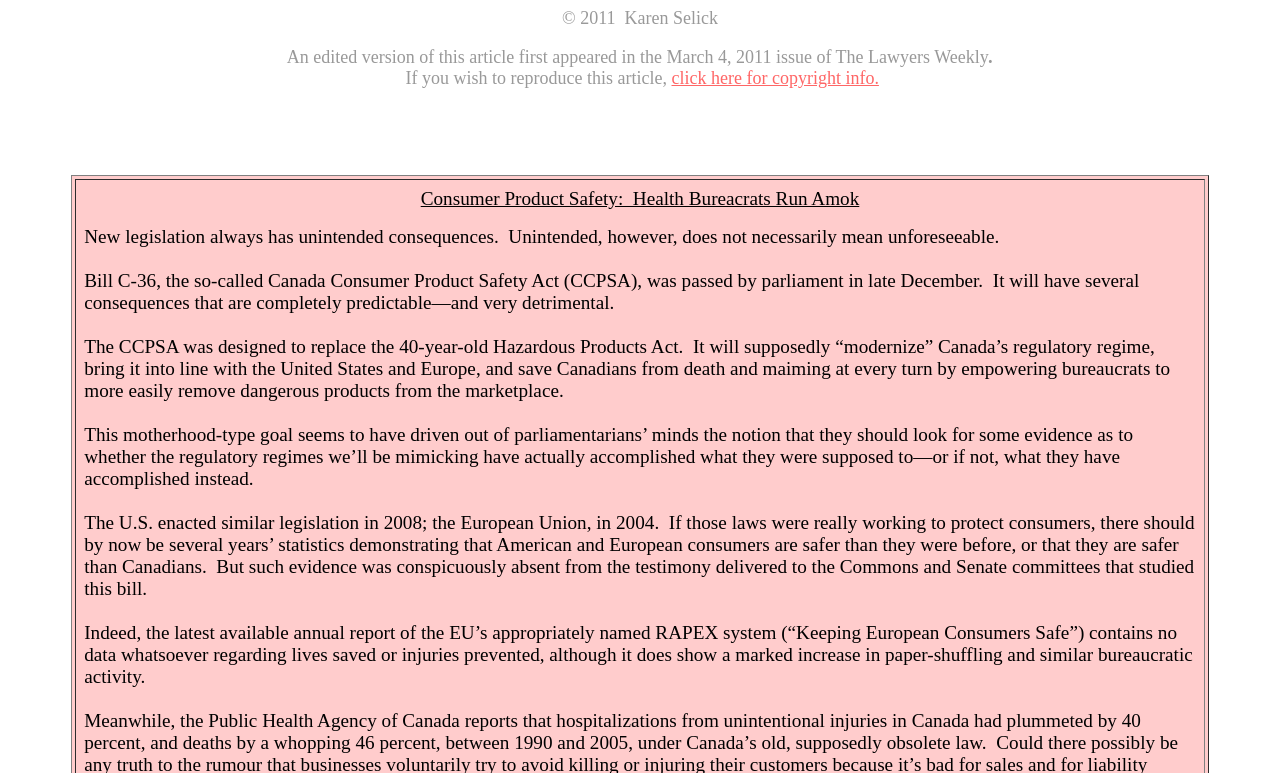Craft a detailed narrative of the webpage's structure and content.

The webpage appears to be an article discussing the Canada Consumer Product Safety Act (CCPSA) and its unintended consequences. At the top of the page, there is a copyright notice with the author's name, Karen Selick, and a mention of the article's original publication in The Lawyers Weekly. 

Below the copyright notice, there is a section with a brief introduction to the article, followed by a link to copyright information. 

The main content of the article is divided into five paragraphs. The first paragraph explains that the CCPSA was passed by parliament in late December and will have detrimental consequences. The second paragraph describes the purpose of the CCPSA, which is to replace the 40-year-old Hazardous Products Act and supposedly modernize Canada's regulatory regime. 

The third paragraph raises concerns that parliamentarians did not consider evidence of the effectiveness of similar regulatory regimes in the United States and Europe. The fourth paragraph mentions that similar legislation was enacted in the US in 2008 and the EU in 2004, but there is no evidence to show that these laws have made consumers safer. 

The fifth and final paragraph cites the EU's RAPEX system report, which shows an increase in bureaucratic activity but lacks data on lives saved or injuries prevented. Overall, the article appears to be a critical analysis of the CCPSA and its potential consequences.